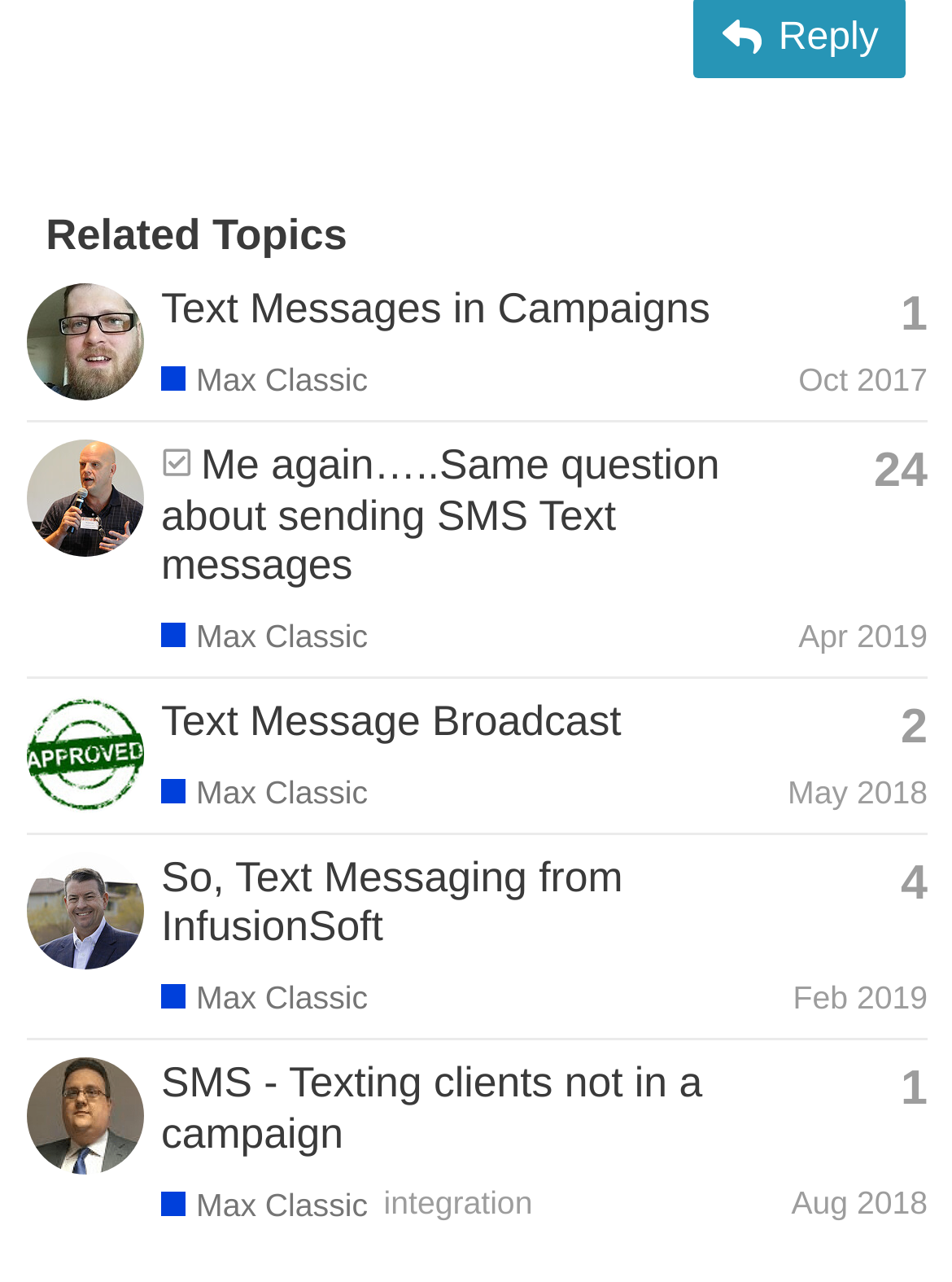Locate the bounding box coordinates of the clickable region to complete the following instruction: "View topic 'SMS - Texting clients not in a campaign'."

[0.027, 0.811, 0.974, 0.971]